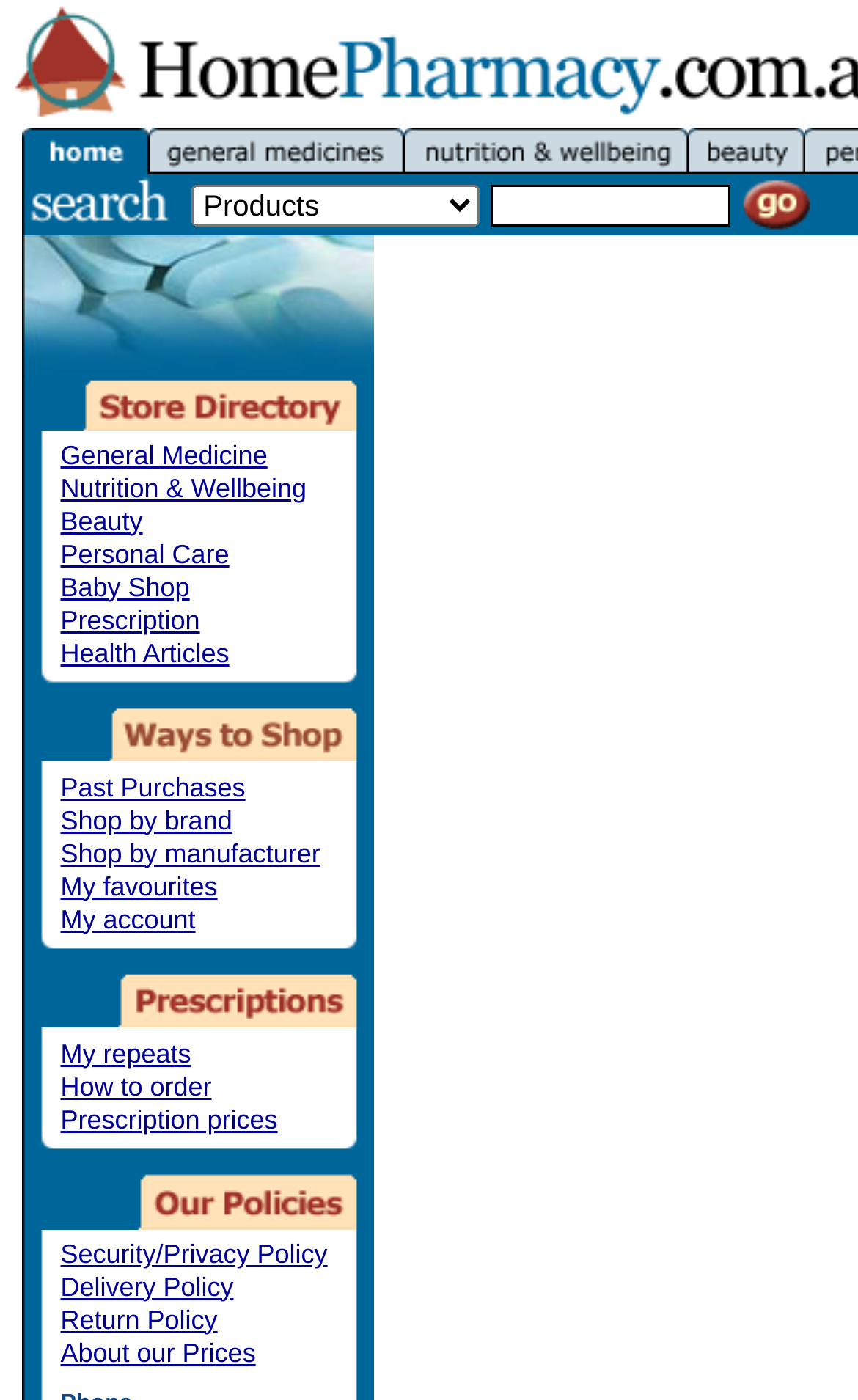Provide the bounding box coordinates for the UI element that is described as: "Shop by brand".

[0.071, 0.574, 0.271, 0.596]